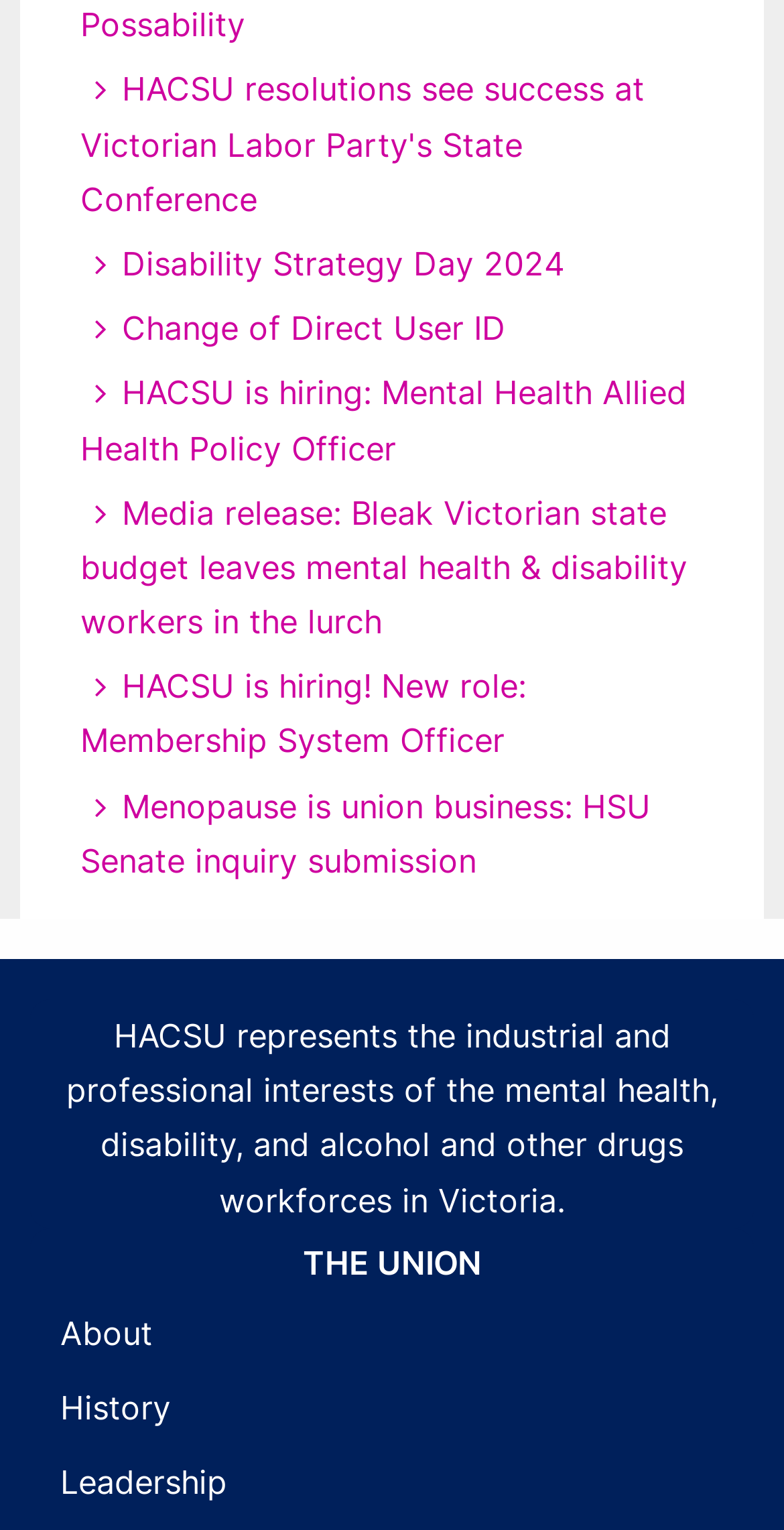Identify the bounding box coordinates for the UI element described as: "January 7, 2016".

None